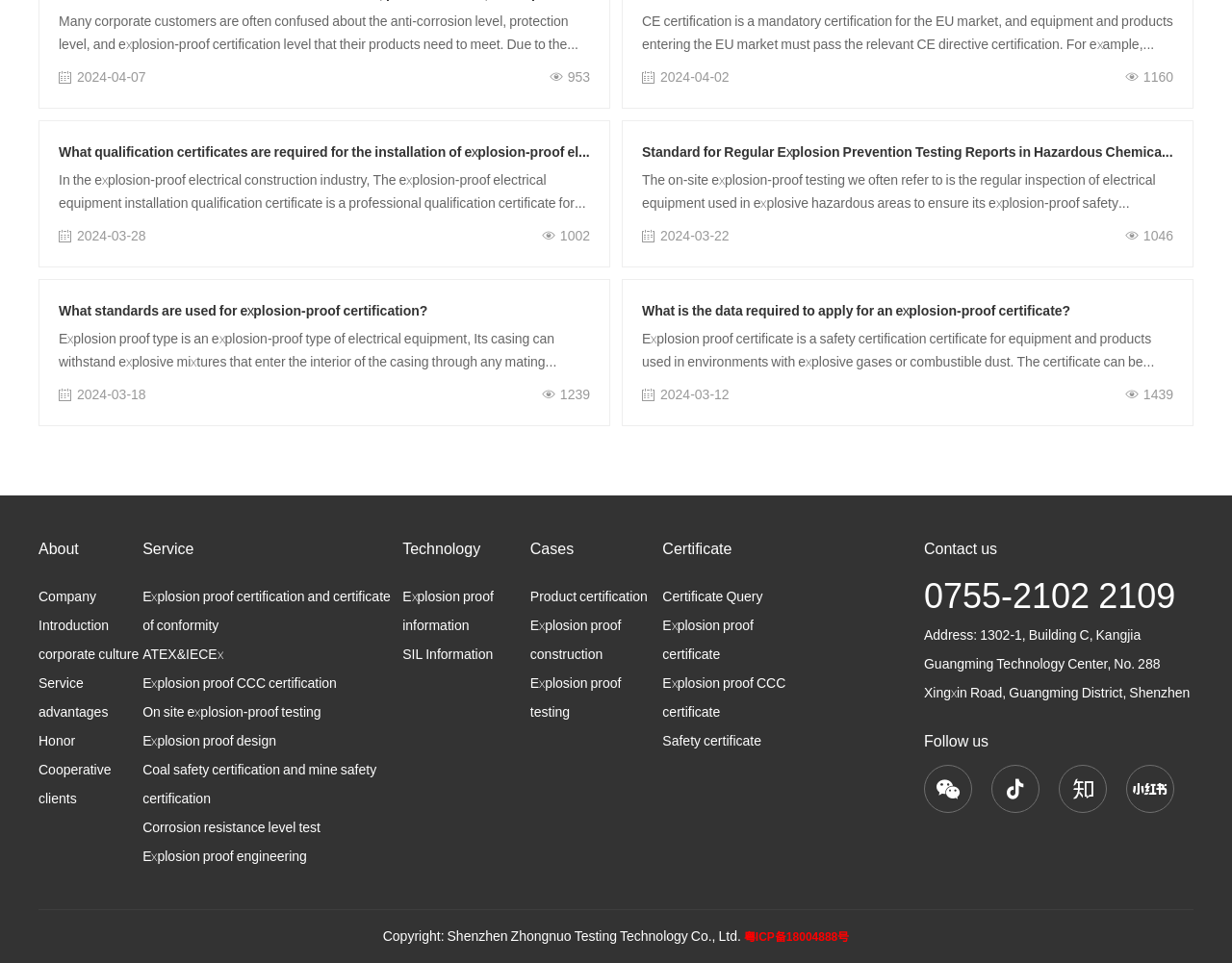What is the phone number to contact the company?
Answer the question using a single word or phrase, according to the image.

0755-2102 2109